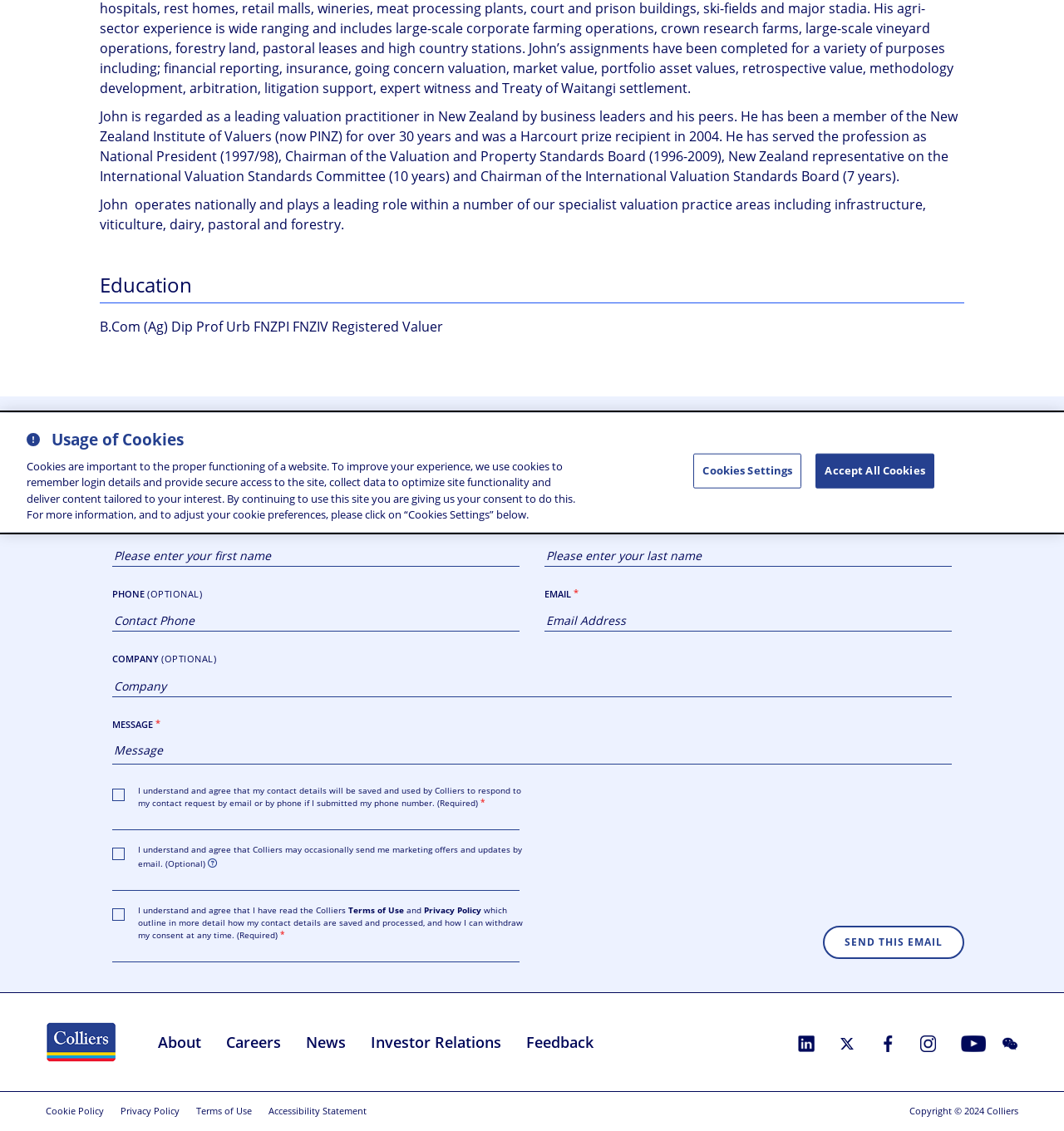Please find the bounding box for the UI component described as follows: "Privacy Policy".

[0.113, 0.976, 0.169, 0.988]